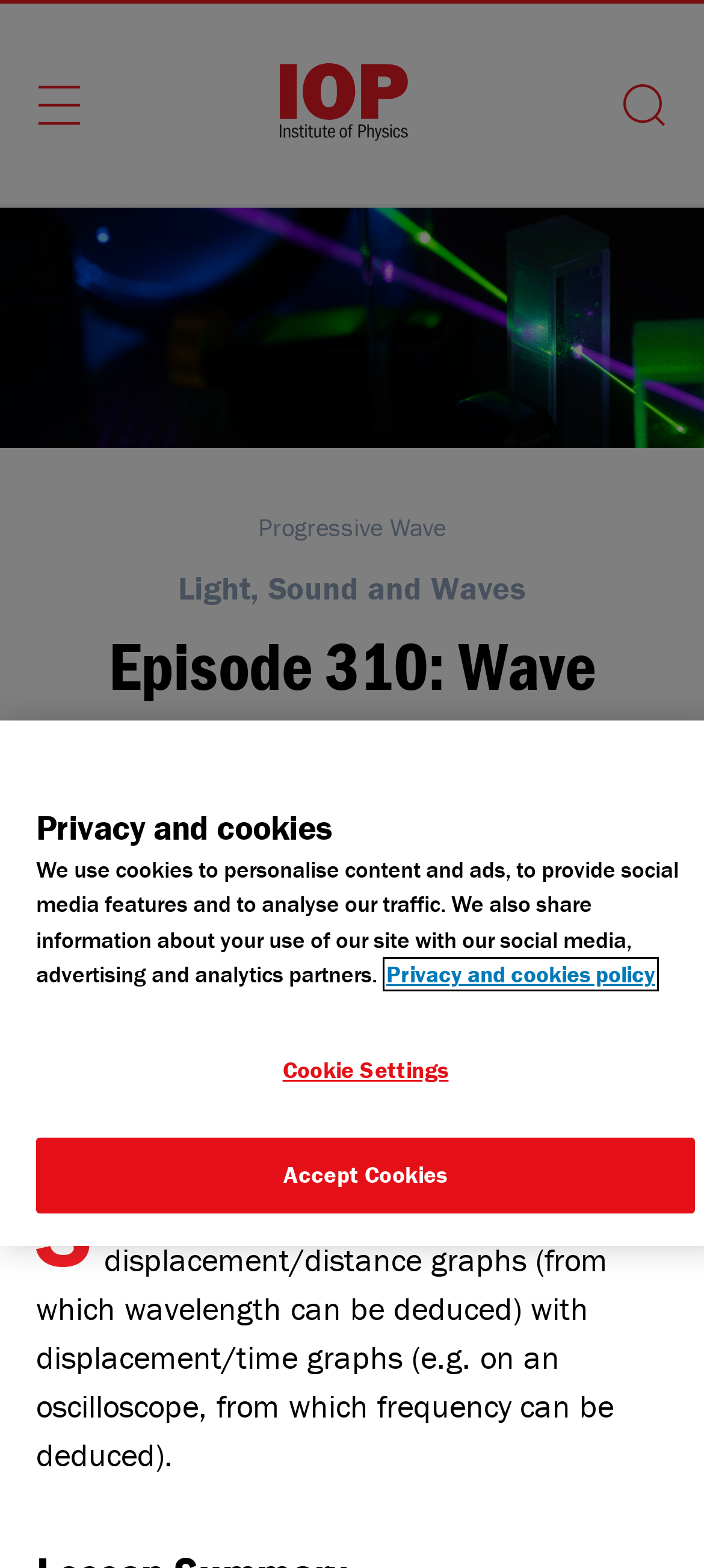Please give a short response to the question using one word or a phrase:
What is the subject of this lesson?

Physics